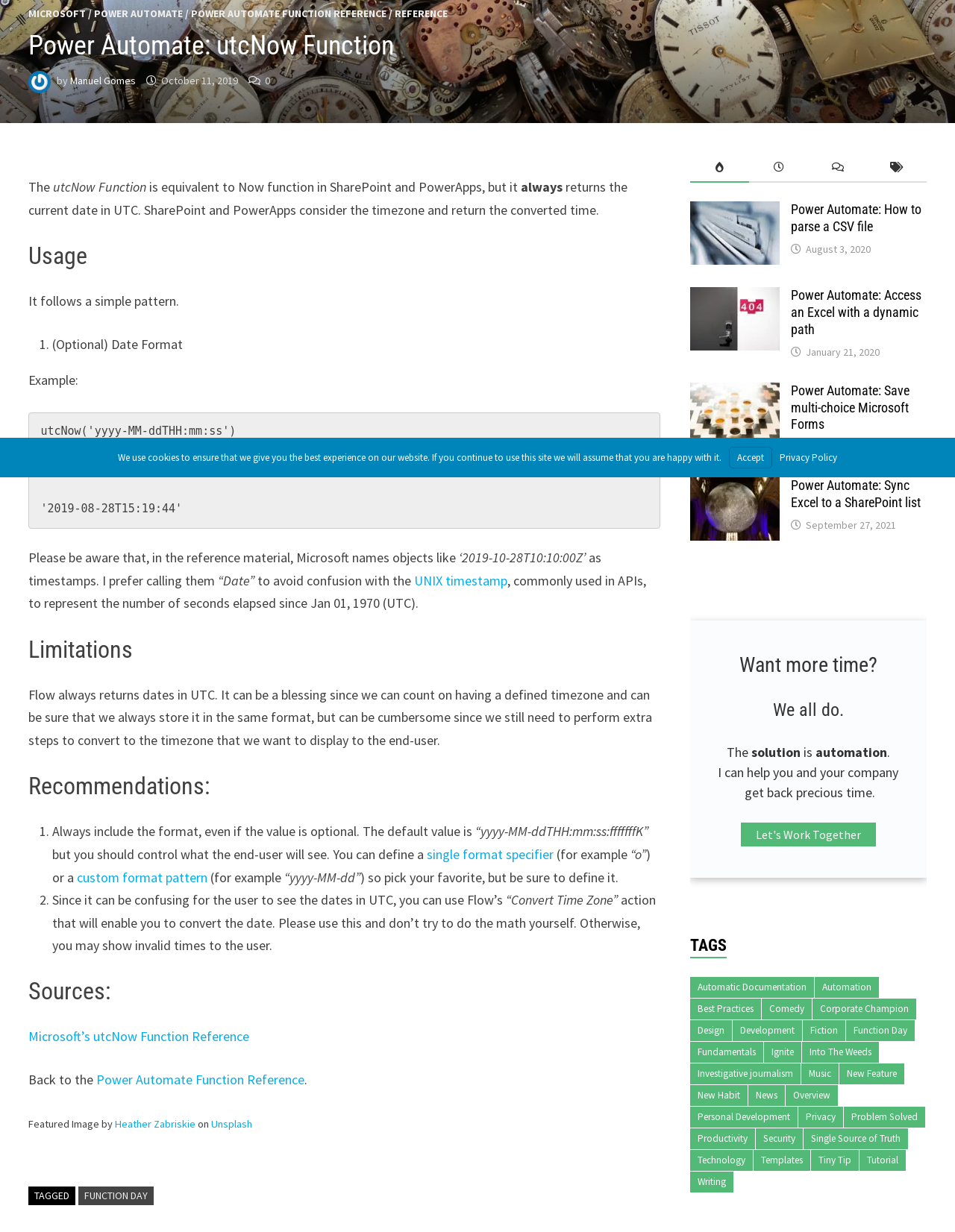Please determine the bounding box coordinates for the UI element described as: "August 3, 2020May 30, 2022".

[0.844, 0.197, 0.911, 0.208]